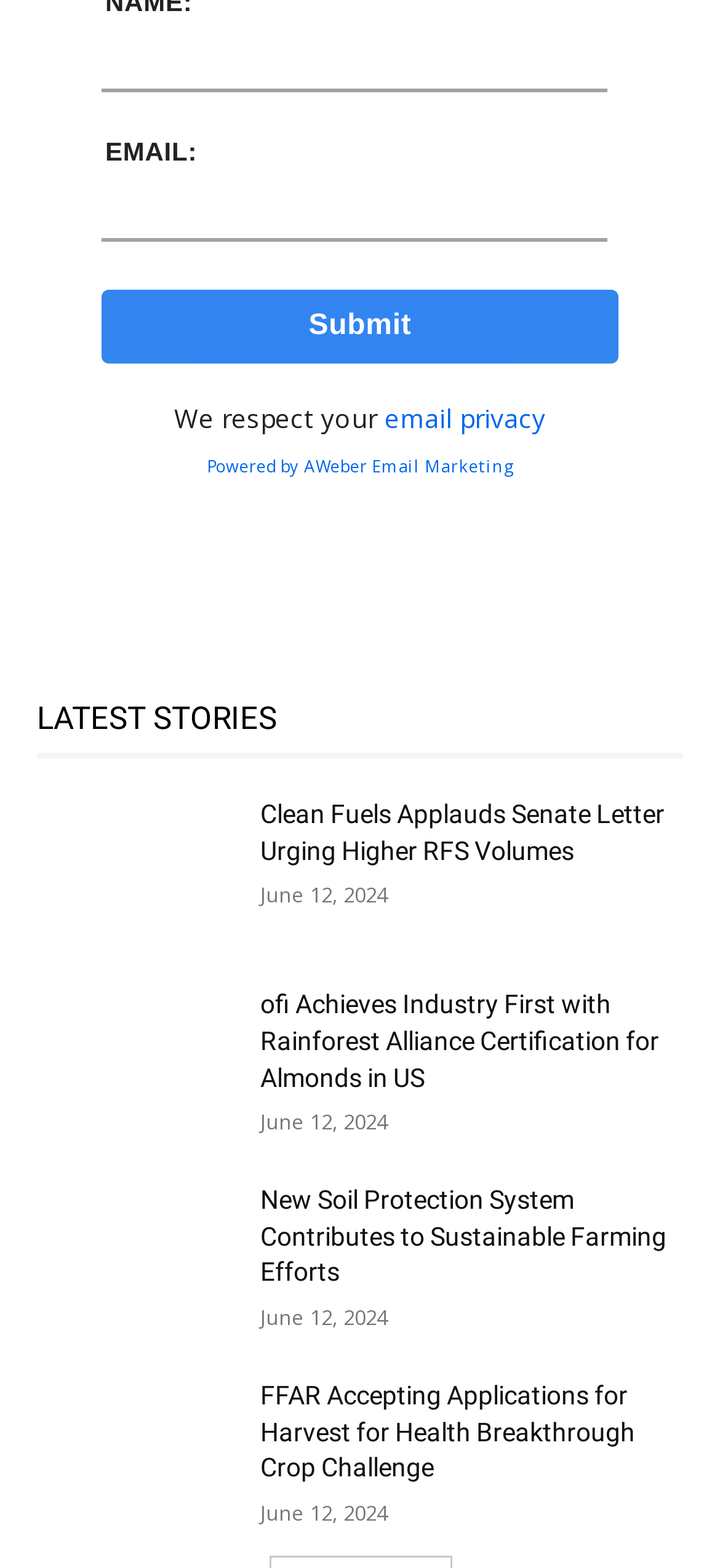Please determine the bounding box coordinates of the area that needs to be clicked to complete this task: 'Submit the form'. The coordinates must be four float numbers between 0 and 1, formatted as [left, top, right, bottom].

[0.141, 0.185, 0.859, 0.232]